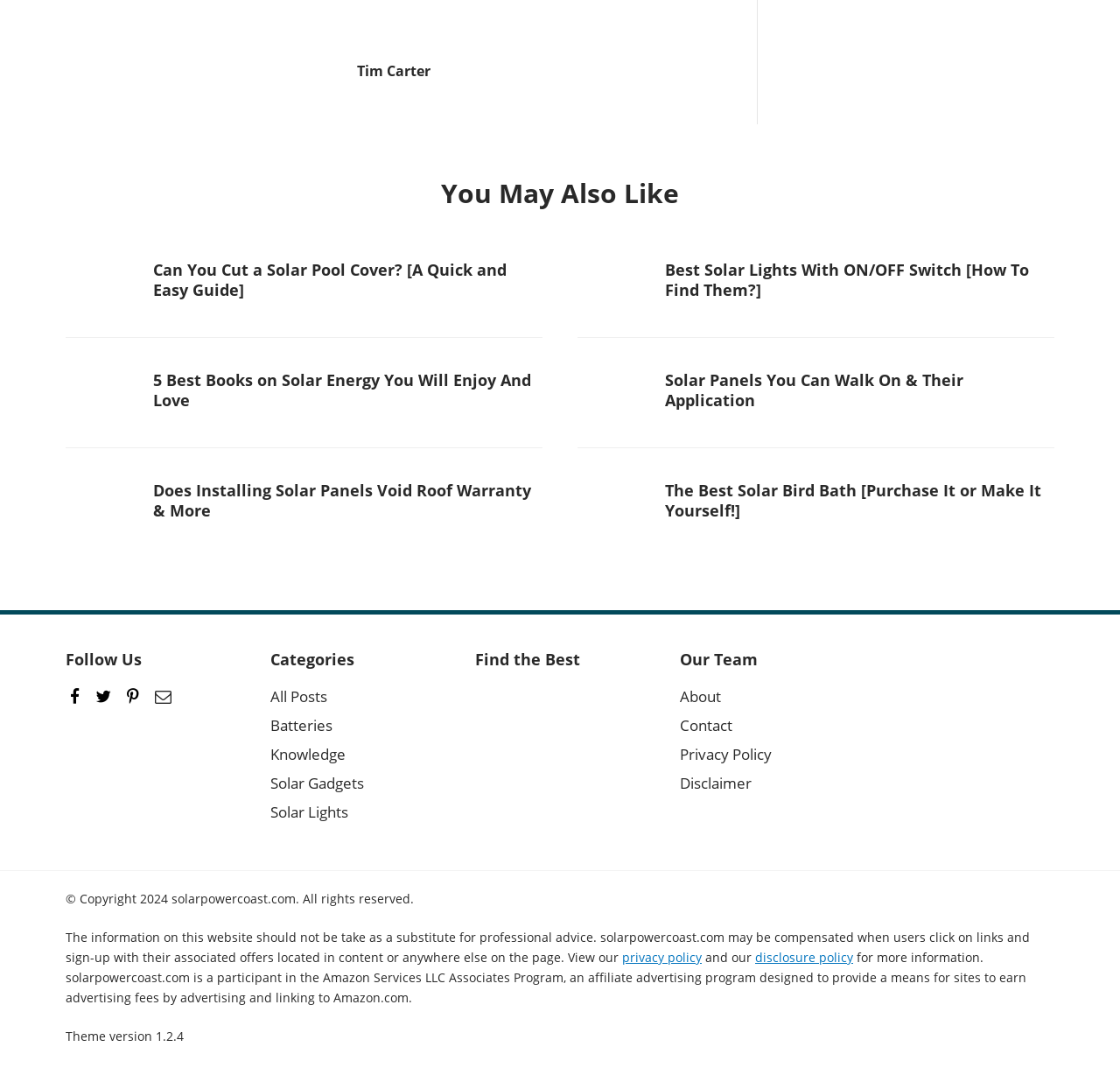How many links are there in the 'Categories' section?
Identify the answer in the screenshot and reply with a single word or phrase.

5